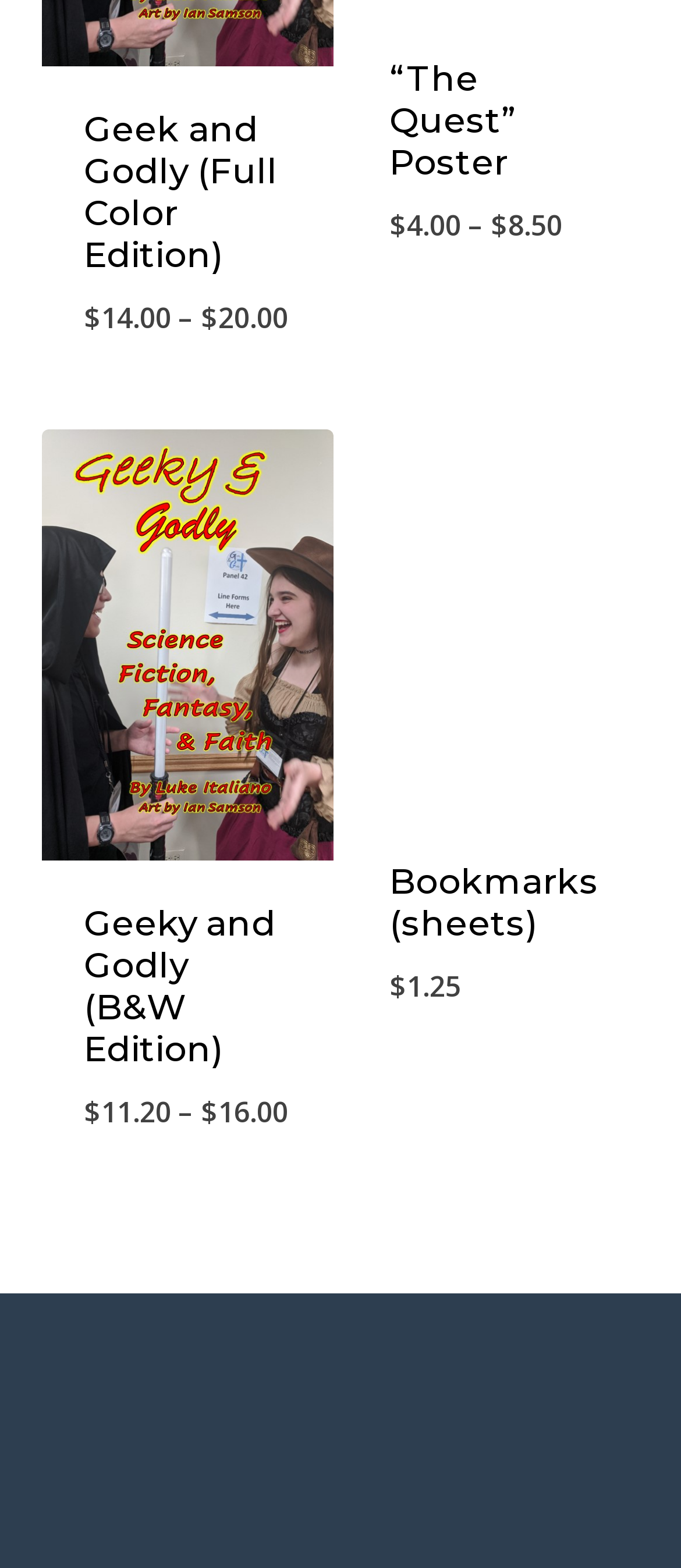Kindly determine the bounding box coordinates for the clickable area to achieve the given instruction: "View details of “The Quest” Poster".

[0.572, 0.036, 0.759, 0.117]